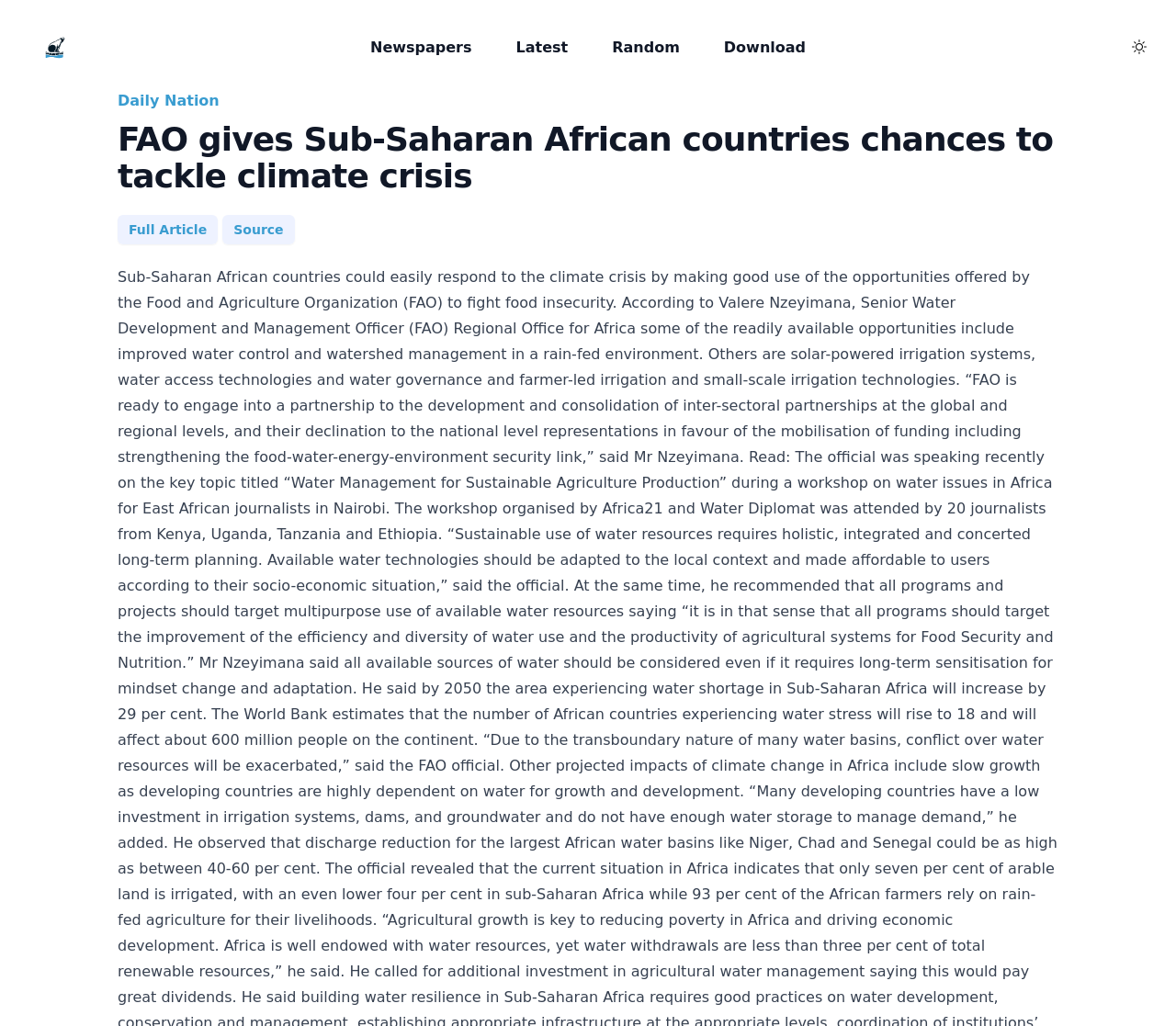Identify the bounding box coordinates of the specific part of the webpage to click to complete this instruction: "check source".

[0.189, 0.209, 0.25, 0.238]